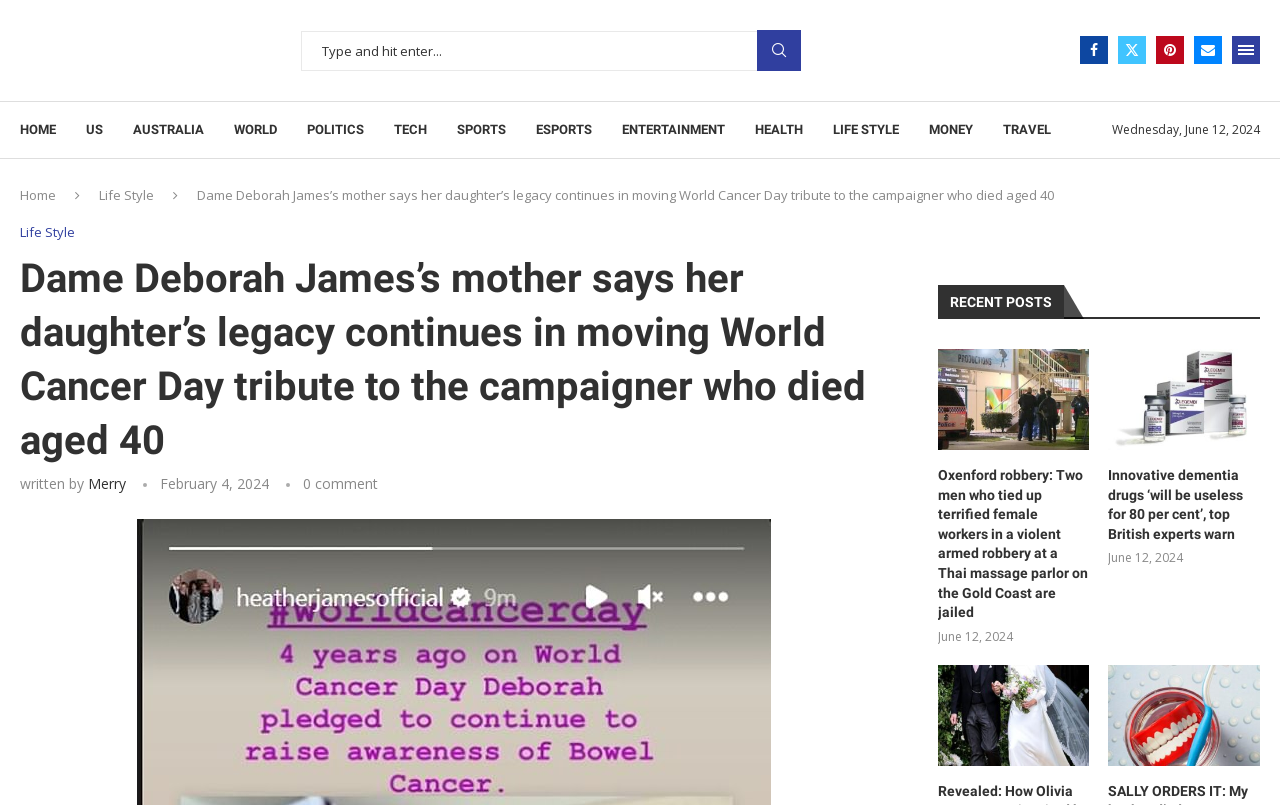Provide the bounding box coordinates of the HTML element this sentence describes: "Life Style". The bounding box coordinates consist of four float numbers between 0 and 1, i.e., [left, top, right, bottom].

[0.077, 0.231, 0.12, 0.253]